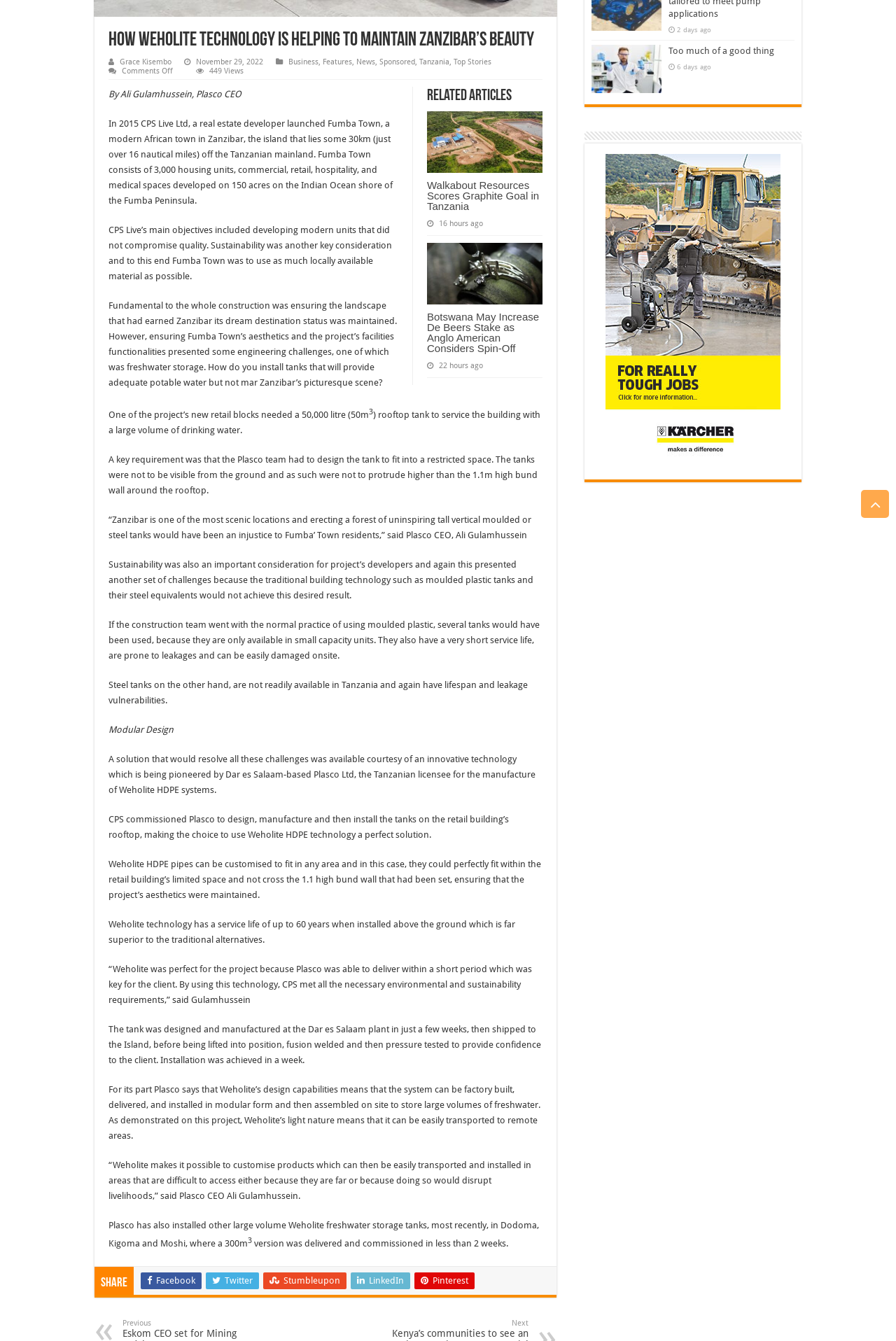Given the description of a UI element: "Facebook", identify the bounding box coordinates of the matching element in the webpage screenshot.

[0.157, 0.949, 0.225, 0.961]